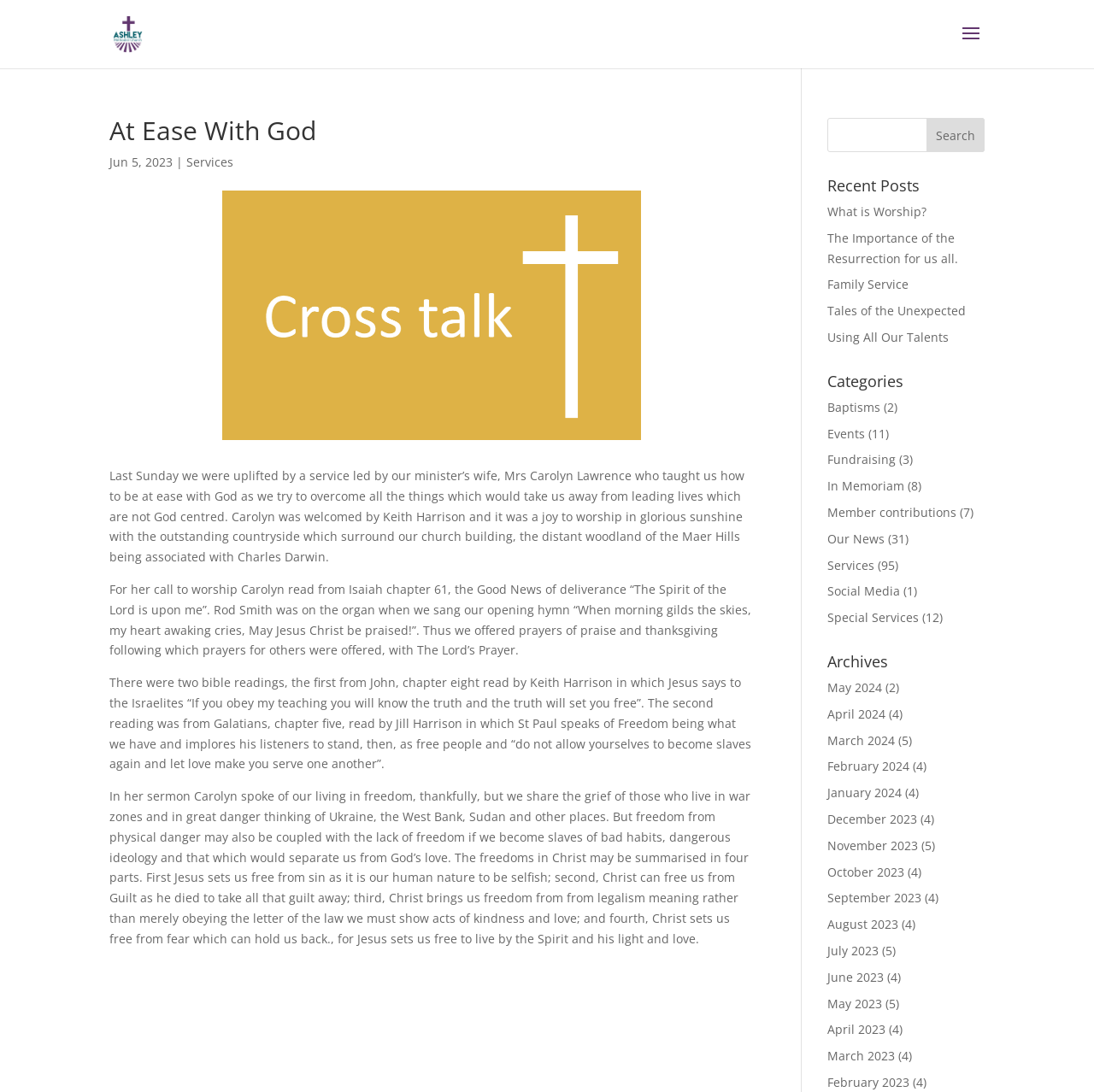How many categories are there on the webpage?
Look at the webpage screenshot and answer the question with a detailed explanation.

I found the number of categories by counting the links under the heading 'Categories' which are 'Baptisms', 'Events', 'Fundraising', 'In Memoriam', 'Member contributions', 'Our News', 'Services', 'Social Media', and 'Special Services'. There are 9 categories in total.